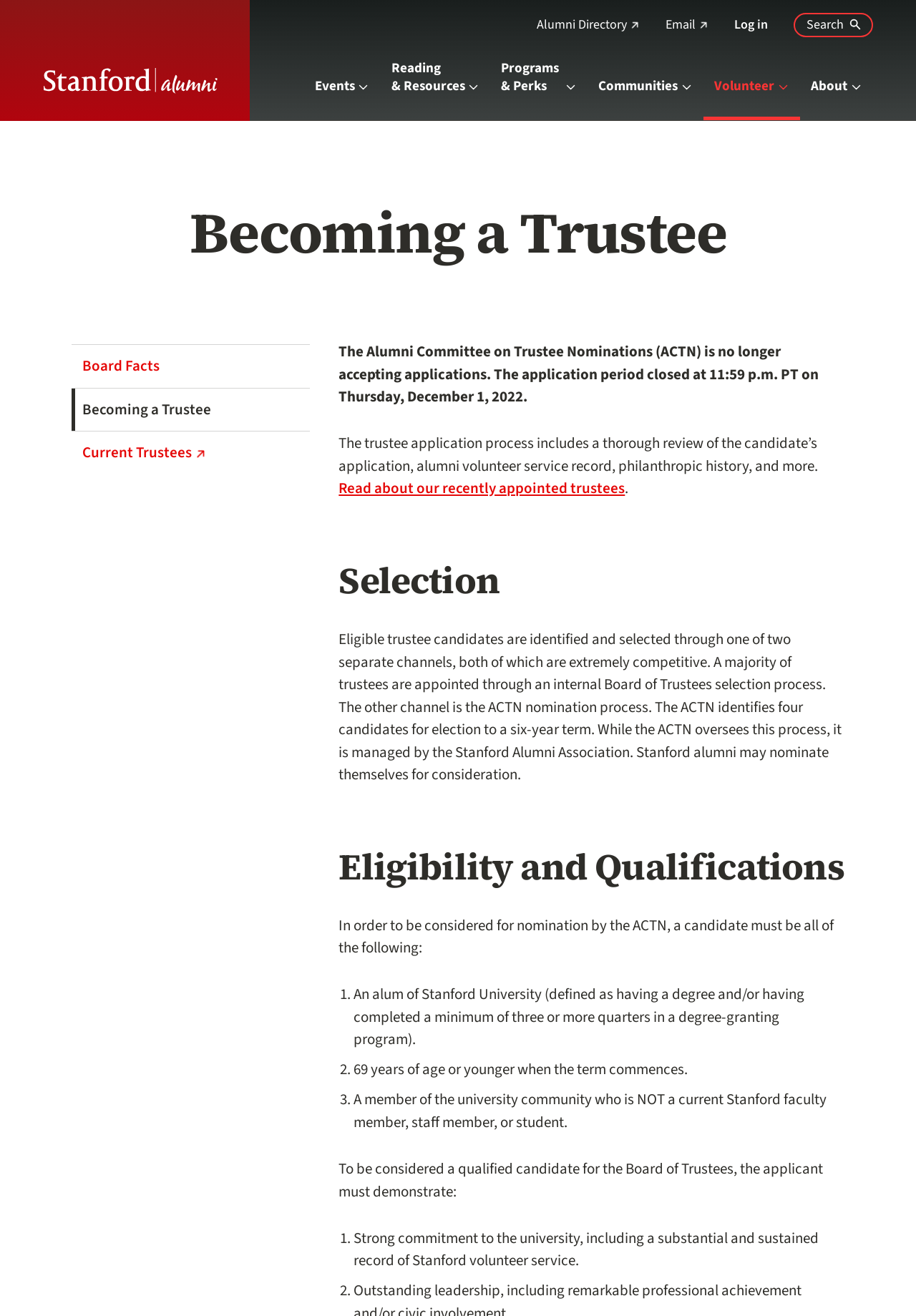What is the title or heading displayed on the webpage?

Becoming a Trustee